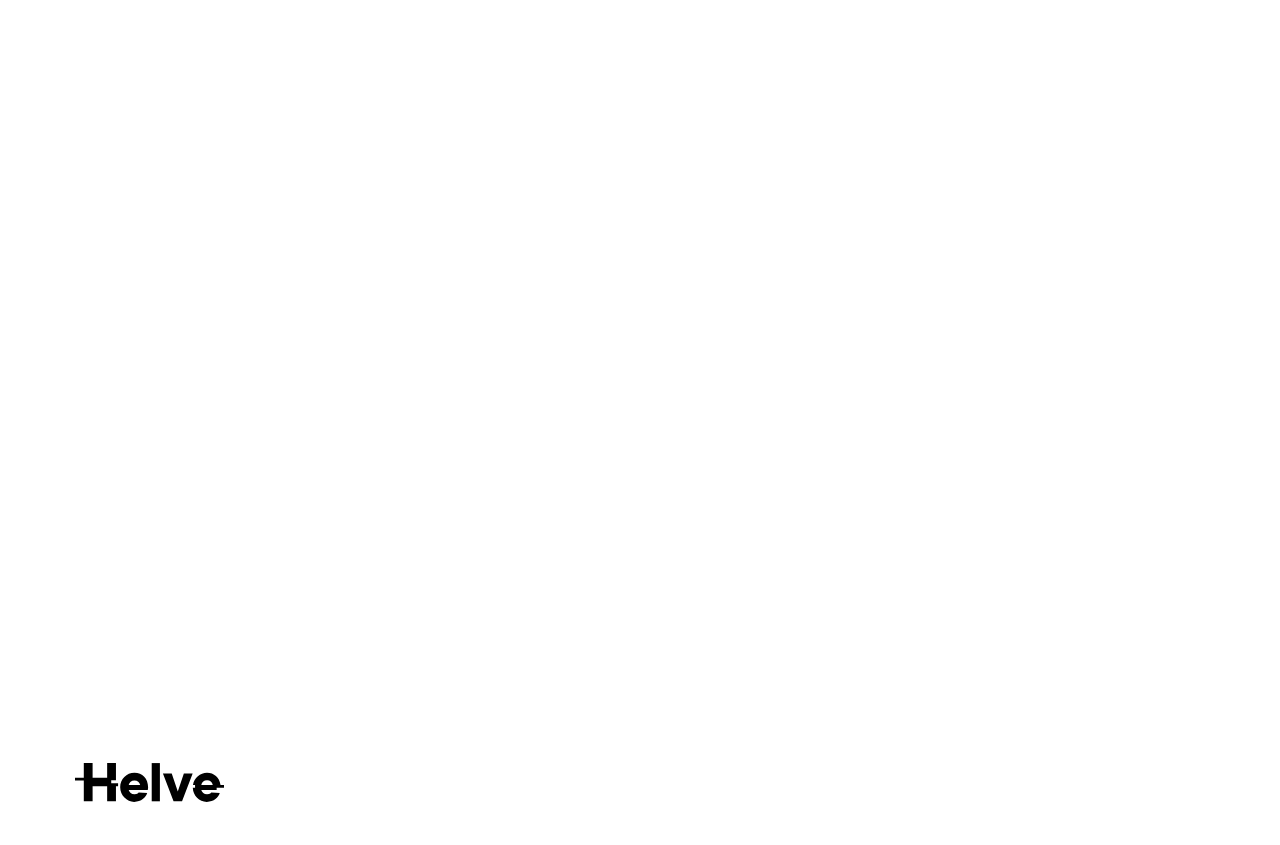What is the city where the company is located?
Answer the question with a detailed explanation, including all necessary information.

I found the city where the company is located by looking at the heading element that contains the company's address, which is 'Tērbatas 32, Riga hq@helve.eu +371 67869181'. The city is 'Riga'.